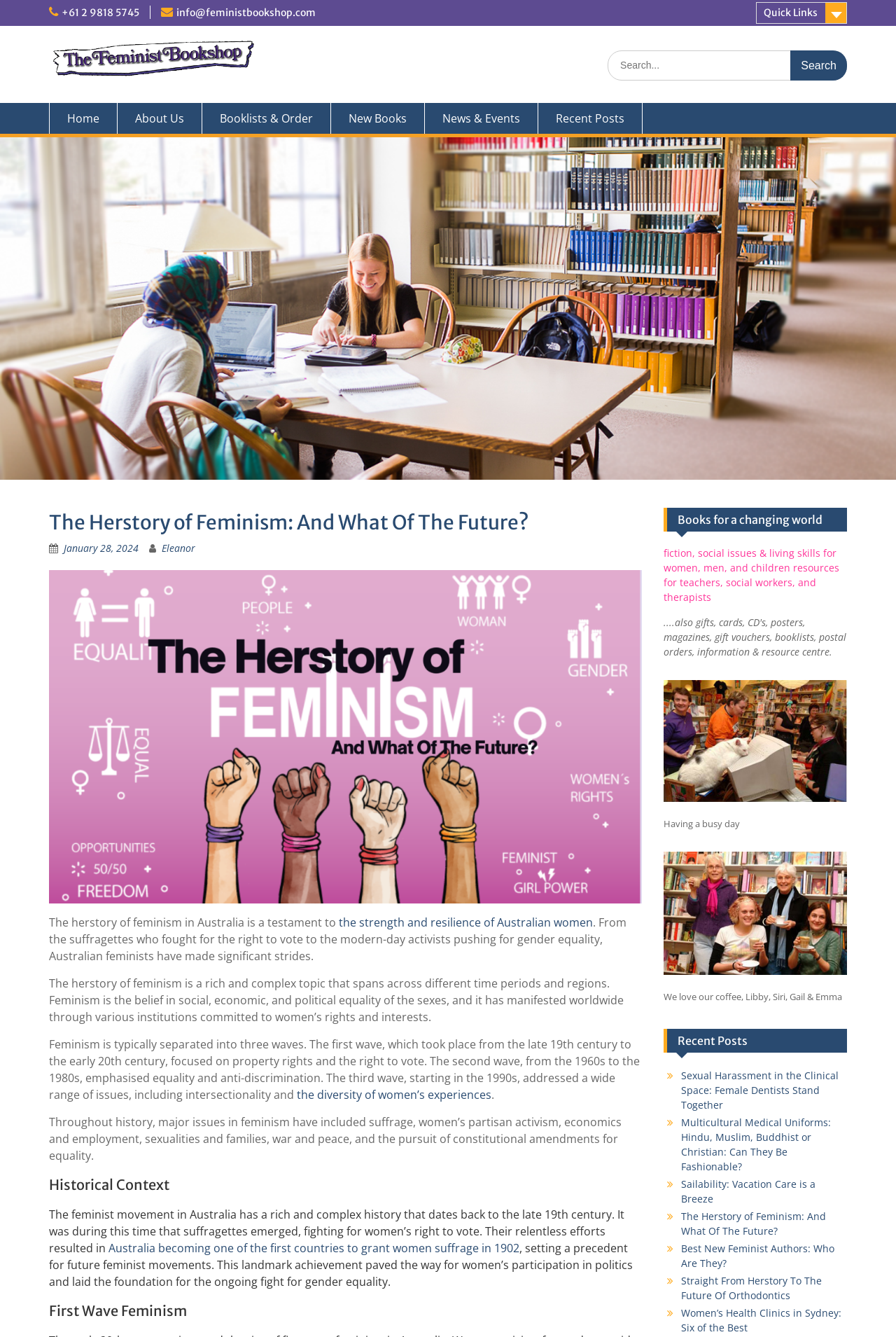What is the focus of the second wave of feminism?
Please use the image to deliver a detailed and complete answer.

The focus of the second wave of feminism can be determined by reading the article on the webpage. The article states that the second wave of feminism, which took place from the 1960s to the 1980s, emphasized equality and anti-discrimination.